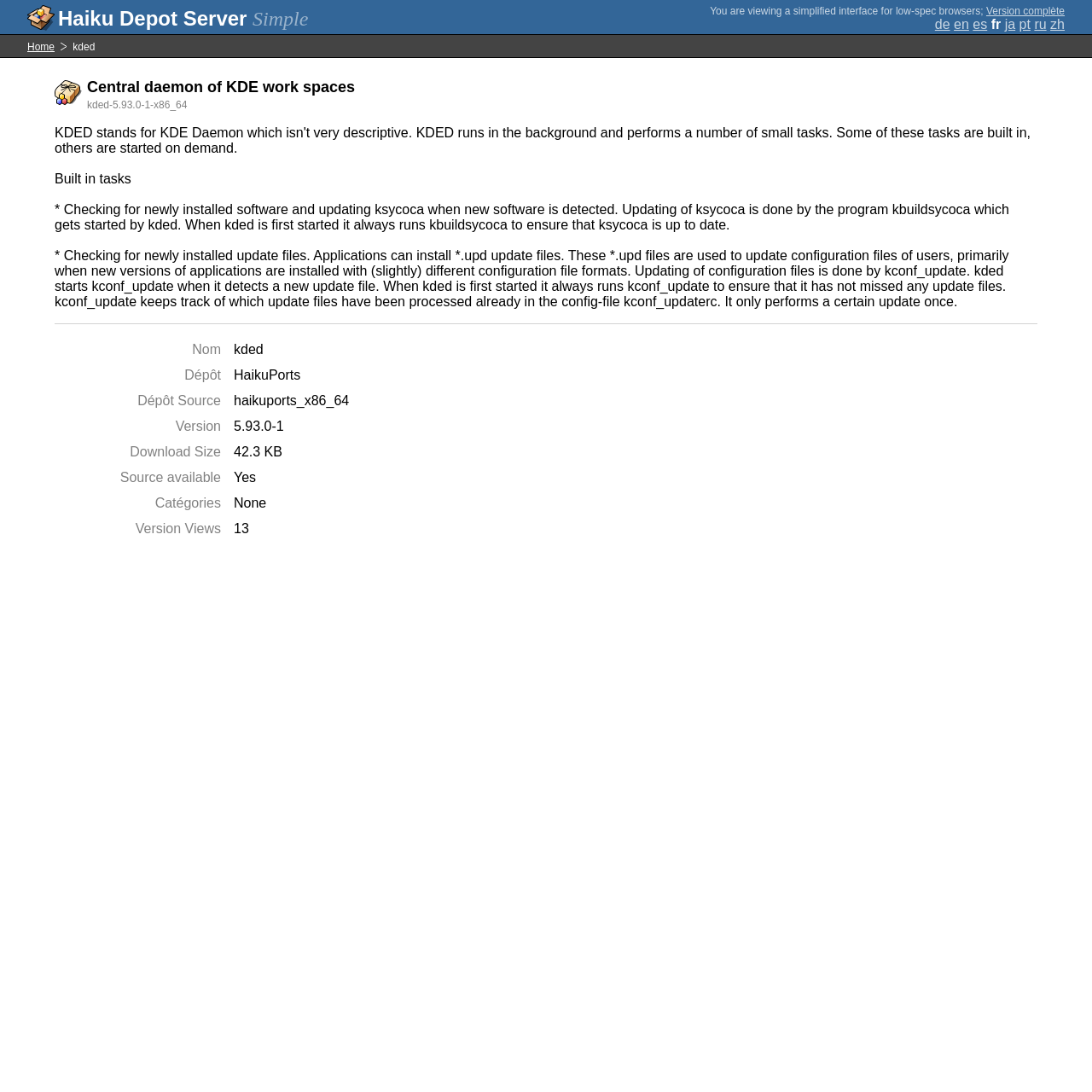Predict the bounding box coordinates for the UI element described as: "Home". The coordinates should be four float numbers between 0 and 1, presented as [left, top, right, bottom].

[0.025, 0.038, 0.05, 0.048]